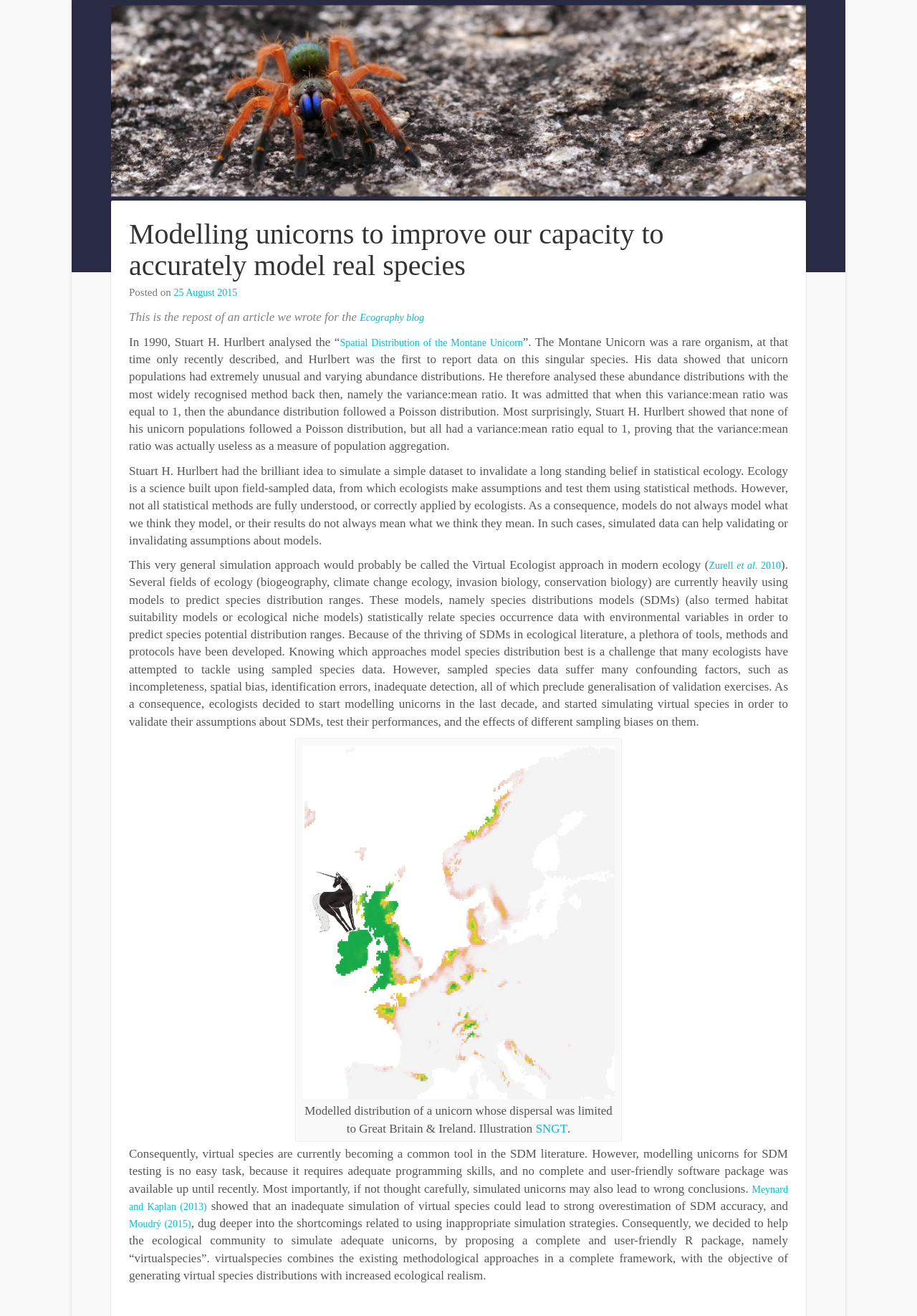Please indicate the bounding box coordinates for the clickable area to complete the following task: "Click the link to read the Ecography blog". The coordinates should be specified as four float numbers between 0 and 1, i.e., [left, top, right, bottom].

[0.392, 0.238, 0.463, 0.246]